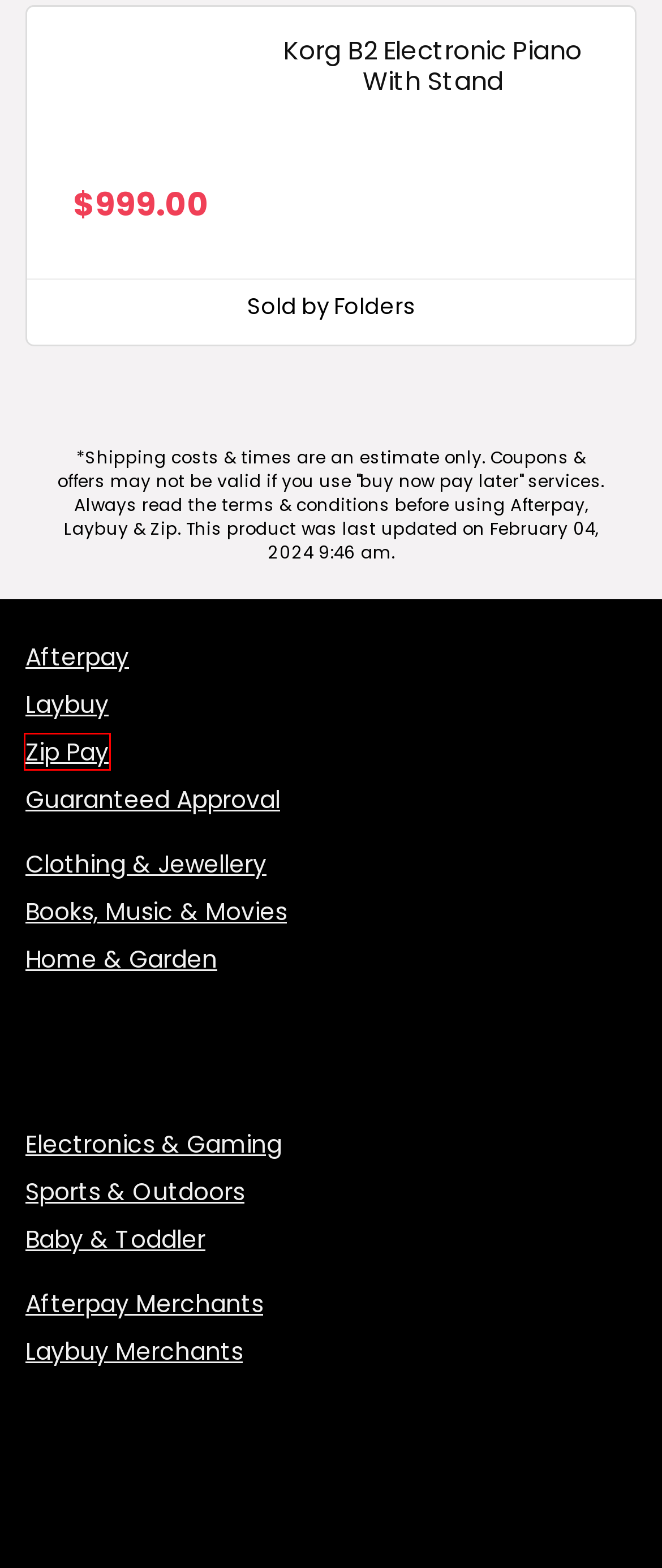Given a screenshot of a webpage with a red bounding box highlighting a UI element, choose the description that best corresponds to the new webpage after clicking the element within the red bounding box. Here are your options:
A. Laybuy Merchants & Products - Shops with Laybuy in NZ | Interest Free
B. Buy Afterpay Products - Shops with Afterpay | Interest Free Payments
C. Zip Pay - How Does Zip Work? - Buy Now Pay Later
D. Buy Korg B2 Electronic Piano with Stand Online - Afterpay | Laybuy | Zip - Buy Now Pay Later
E. Buy Now Pay Later: Guaranteed Approval - Buy Now Pay Later
F. Afterpay - How Does Afterpay Work? - Buy Now Pay Later
G. Browse Books, Music & Movies - Afterpay | Laybuy | Zip - Buy Now Pay Later
H. Browse Home & Garden - Afterpay | Laybuy | Zip - Buy Now Pay Later

C